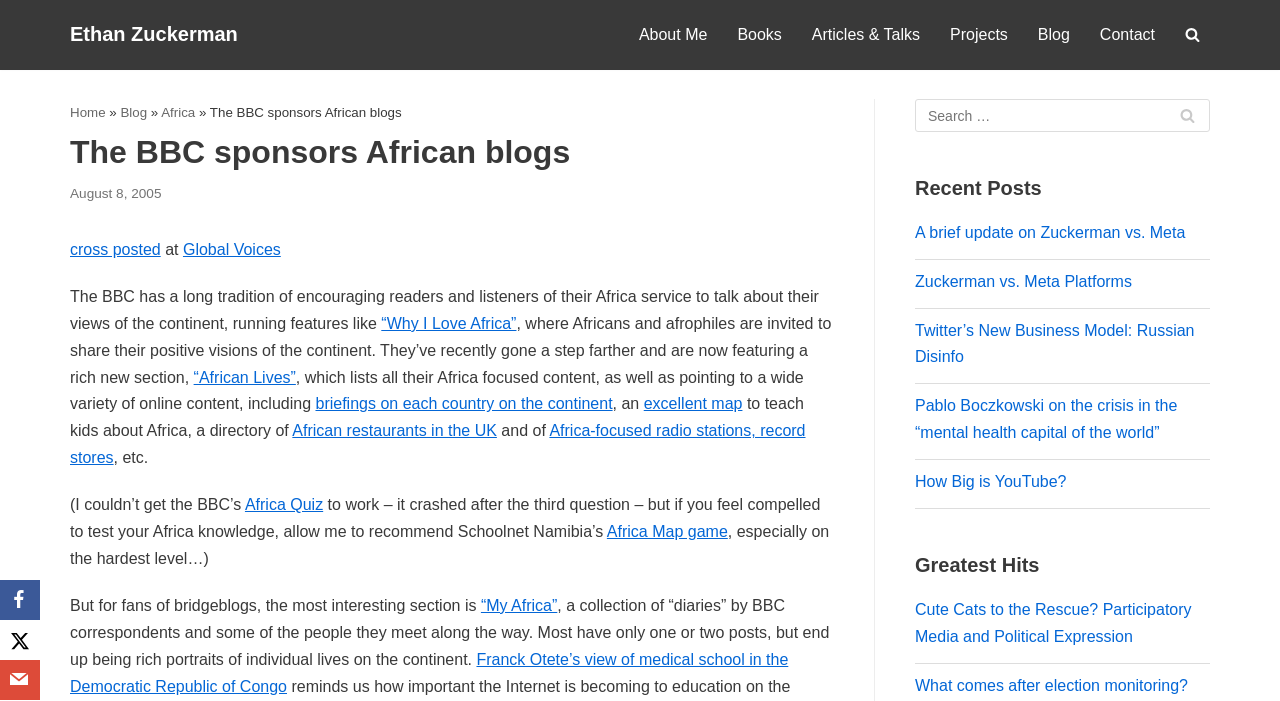Kindly determine the bounding box coordinates for the clickable area to achieve the given instruction: "Check the 'Recent Posts'".

[0.715, 0.252, 0.814, 0.284]